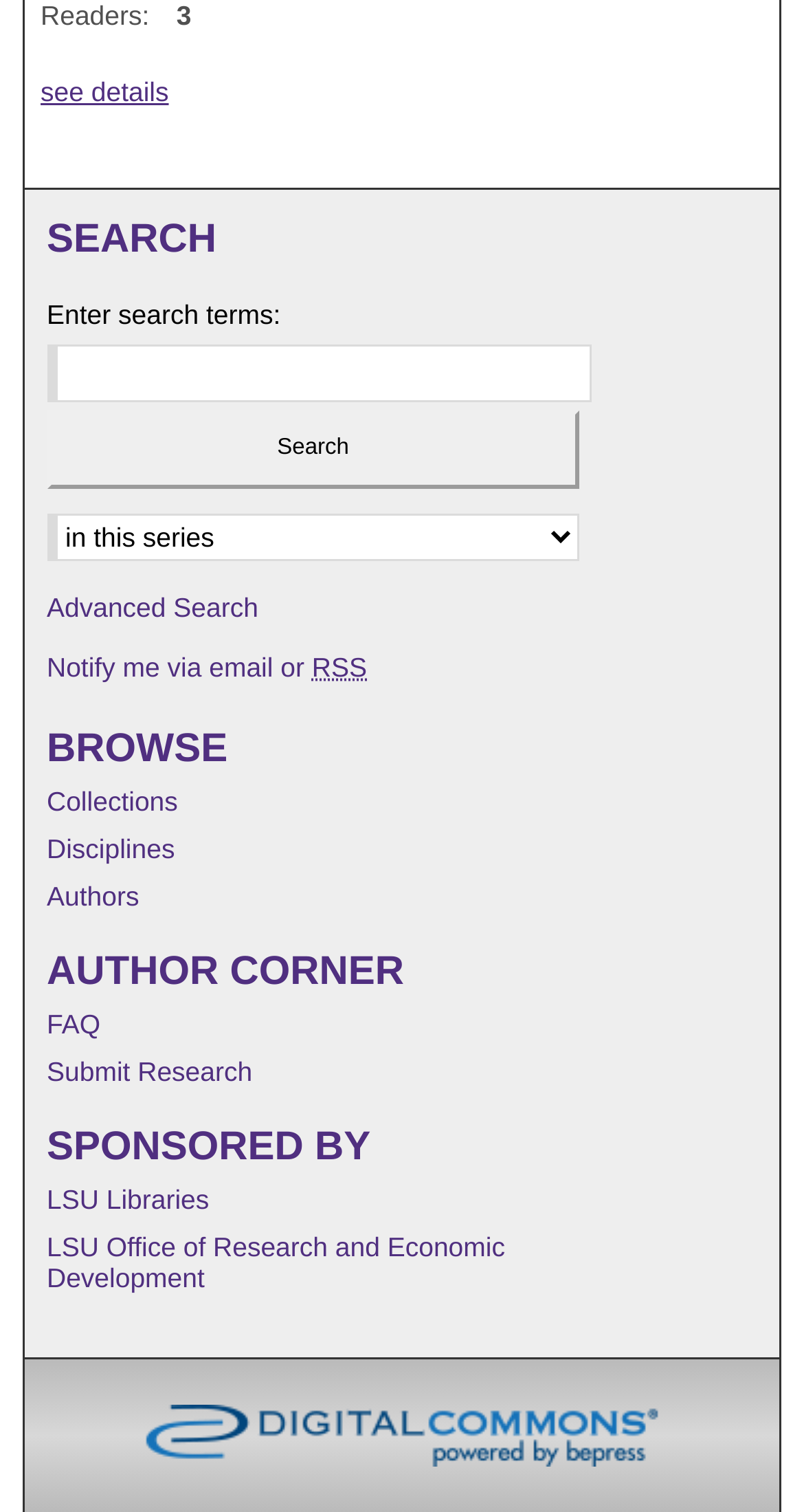Kindly provide the bounding box coordinates of the section you need to click on to fulfill the given instruction: "Submit research".

[0.058, 0.697, 0.916, 0.717]